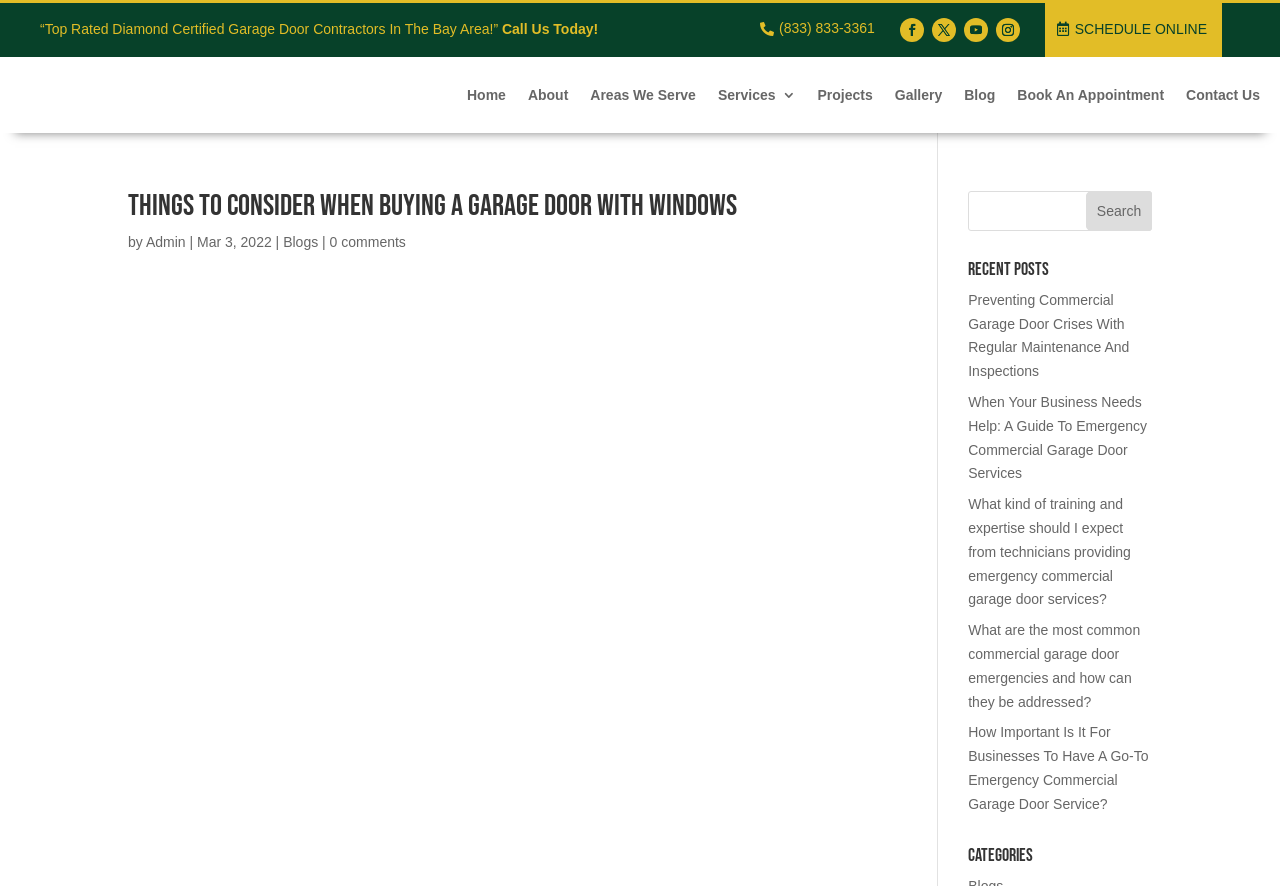Please determine the bounding box coordinates for the element with the description: "Follow".

[0.778, 0.021, 0.797, 0.048]